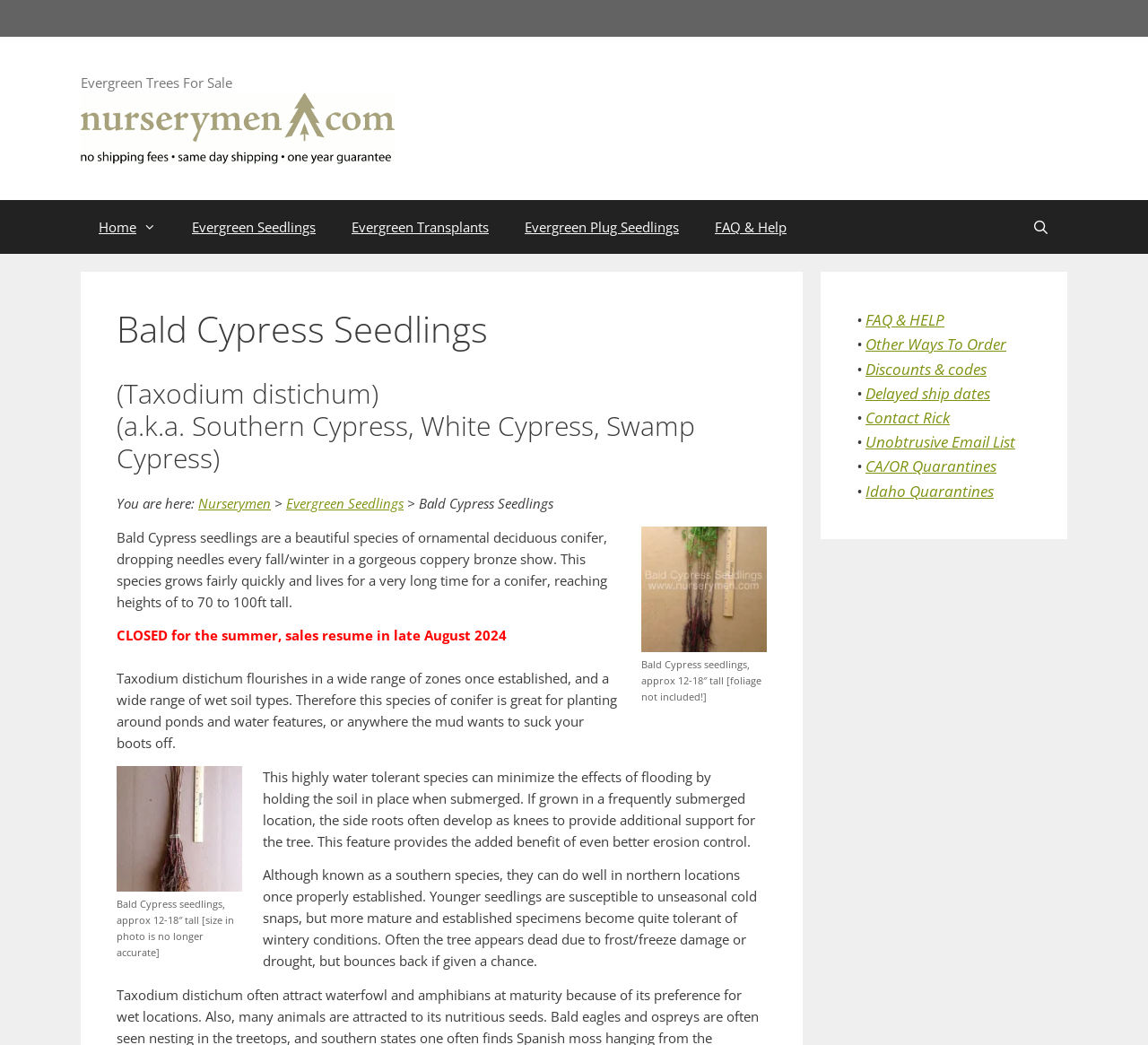Please find the bounding box for the following UI element description. Provide the coordinates in (top-left x, top-left y, bottom-right x, bottom-right y) format, with values between 0 and 1: Discounts & codes

[0.754, 0.343, 0.859, 0.363]